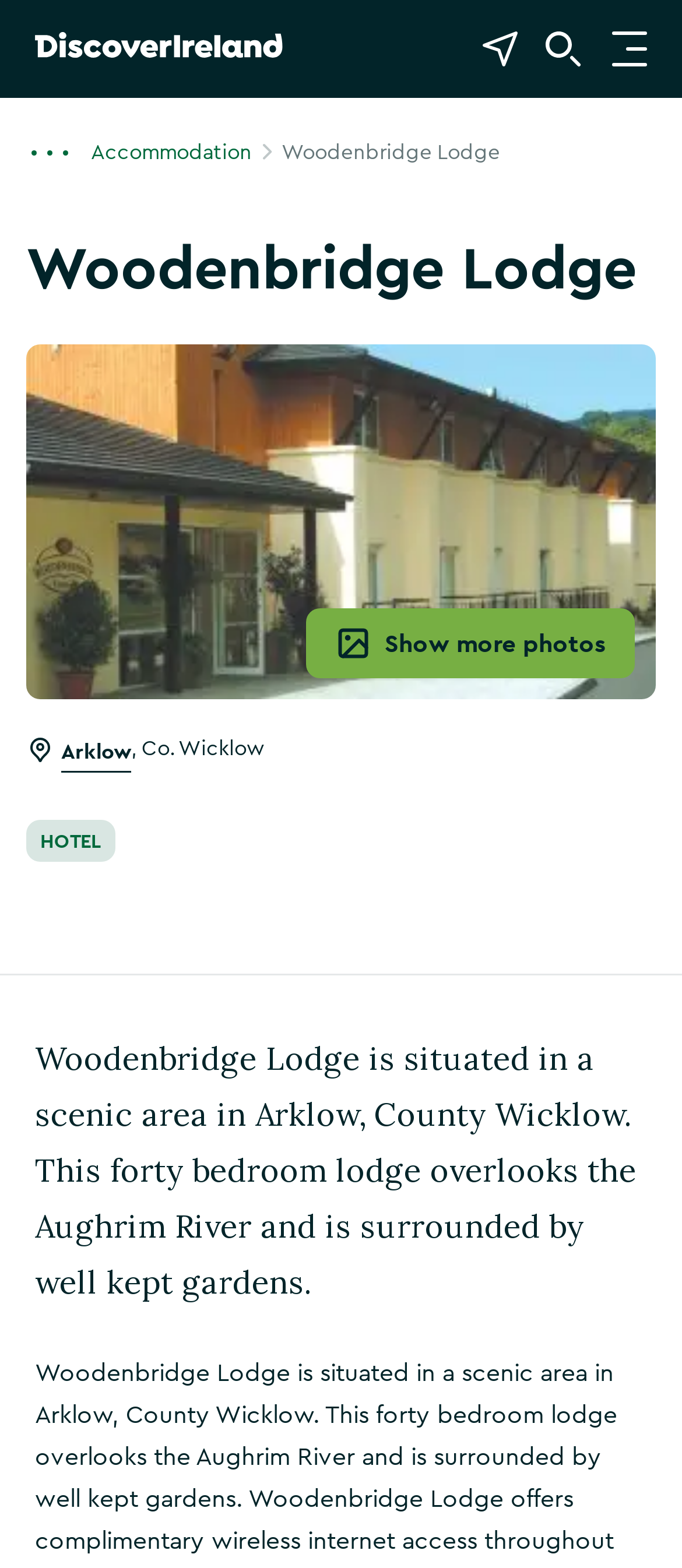Determine the bounding box coordinates of the element that should be clicked to execute the following command: "Show more photos".

[0.449, 0.387, 0.931, 0.432]